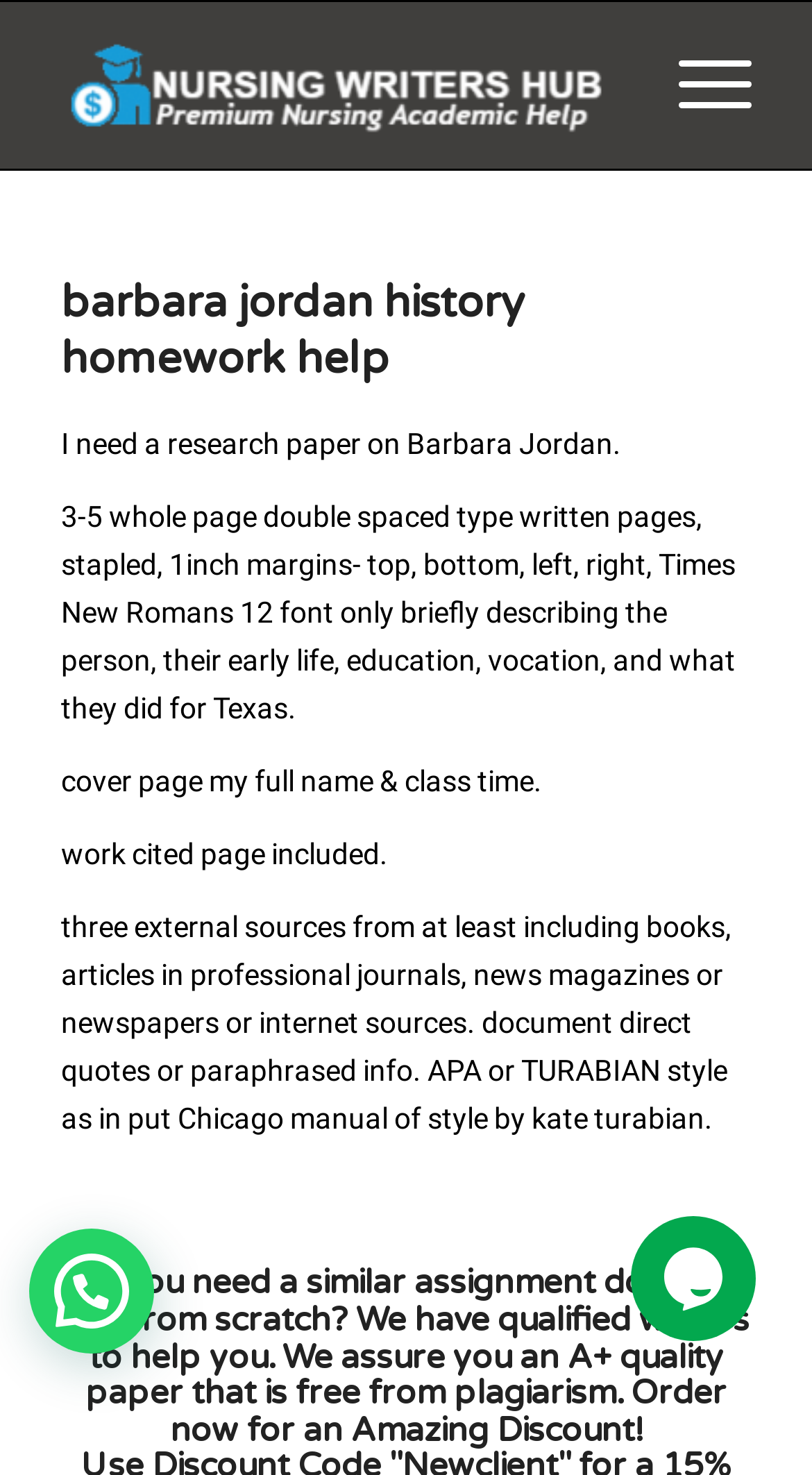Using the provided element description: "Menu", identify the bounding box coordinates. The coordinates should be four floats between 0 and 1 in the order [left, top, right, bottom].

[0.784, 0.001, 0.925, 0.114]